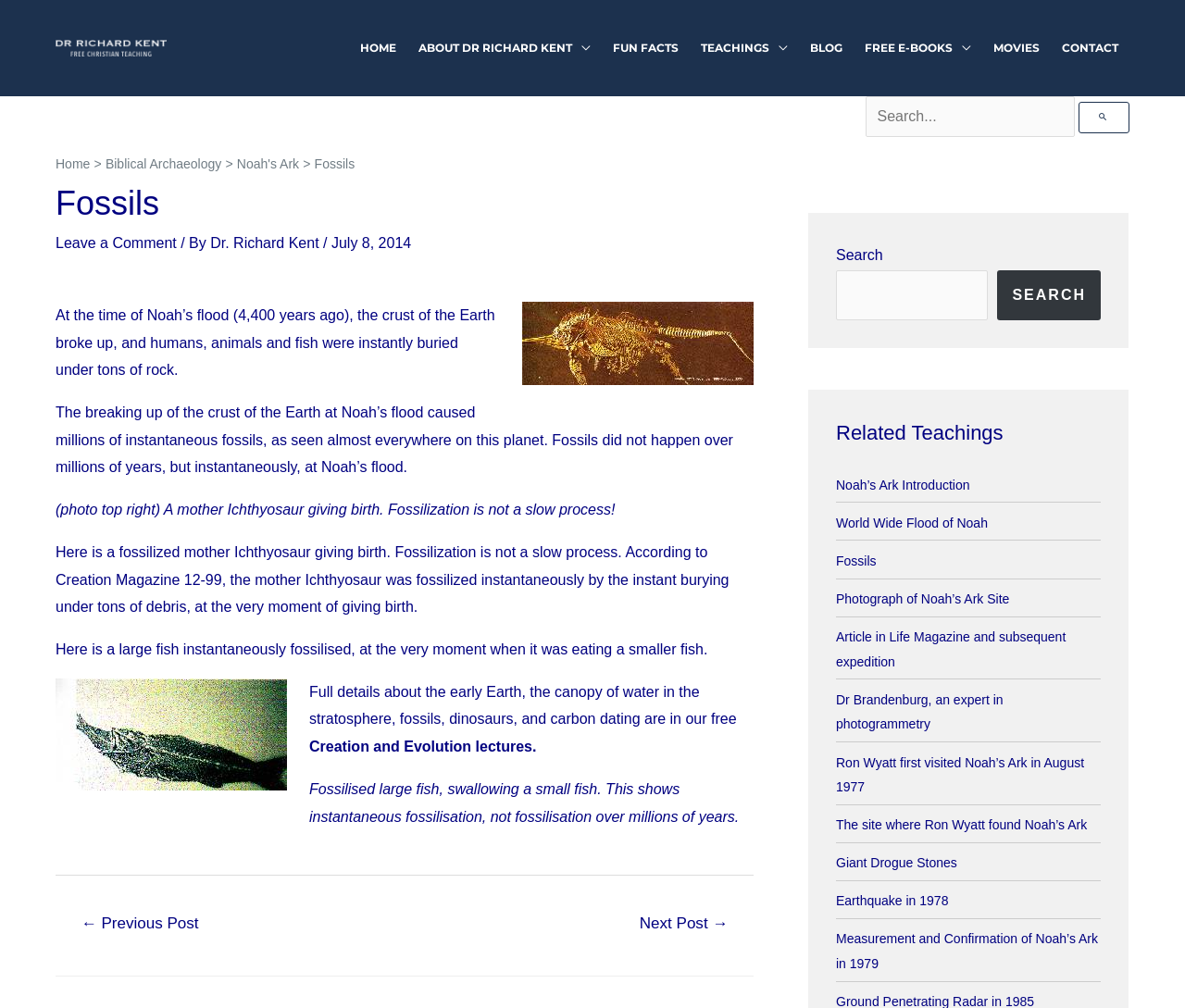Point out the bounding box coordinates of the section to click in order to follow this instruction: "Read about Noah's Ark".

[0.2, 0.155, 0.252, 0.17]